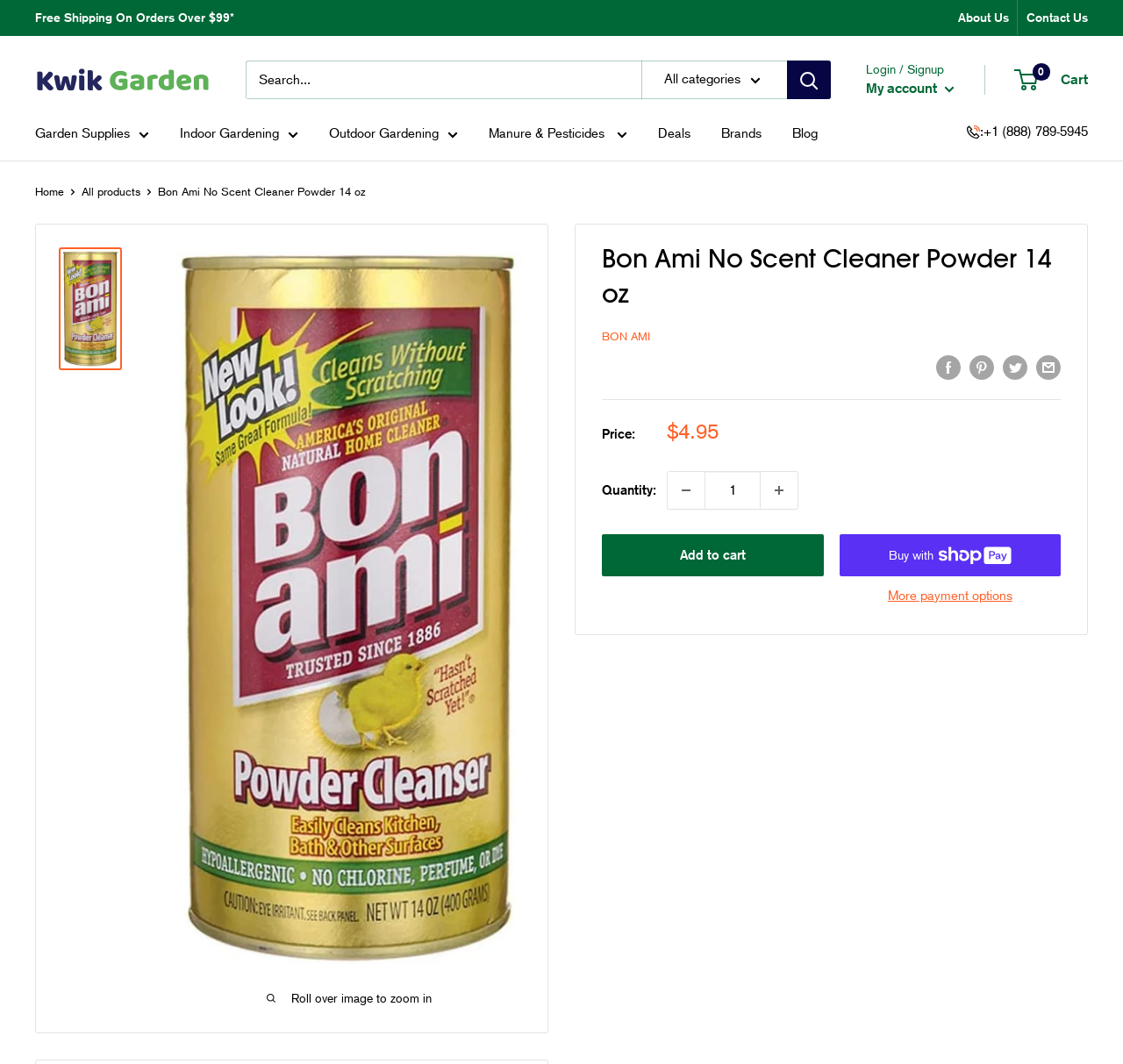Please determine the bounding box coordinates of the element's region to click in order to carry out the following instruction: "Add to cart". The coordinates should be four float numbers between 0 and 1, i.e., [left, top, right, bottom].

[0.536, 0.502, 0.733, 0.542]